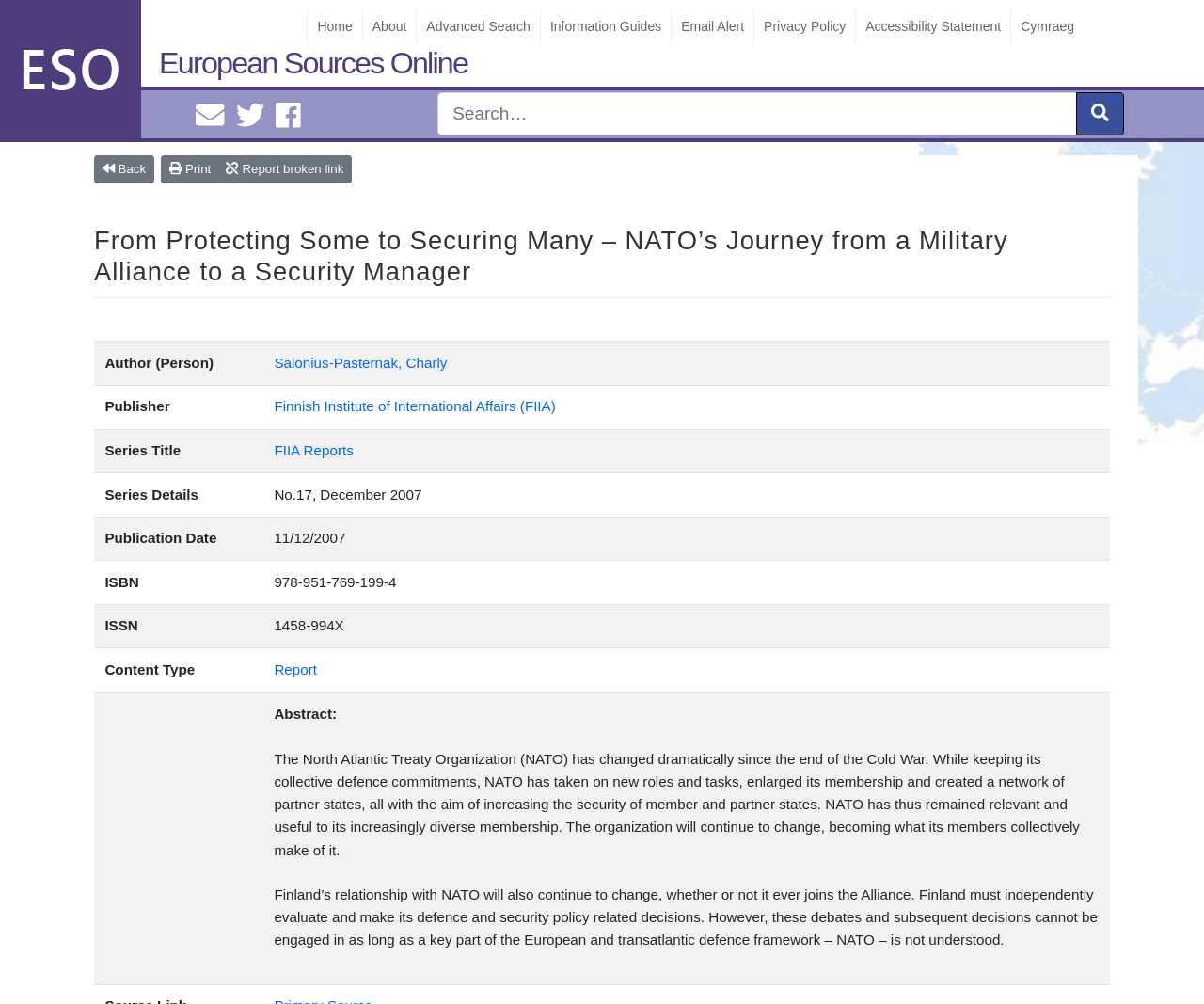Please specify the bounding box coordinates in the format (top-left x, top-left y, bottom-right x, bottom-right y), with all values as floating point numbers between 0 and 1. Identify the bounding box of the UI element described by: Report broken link

[0.181, 0.155, 0.292, 0.182]